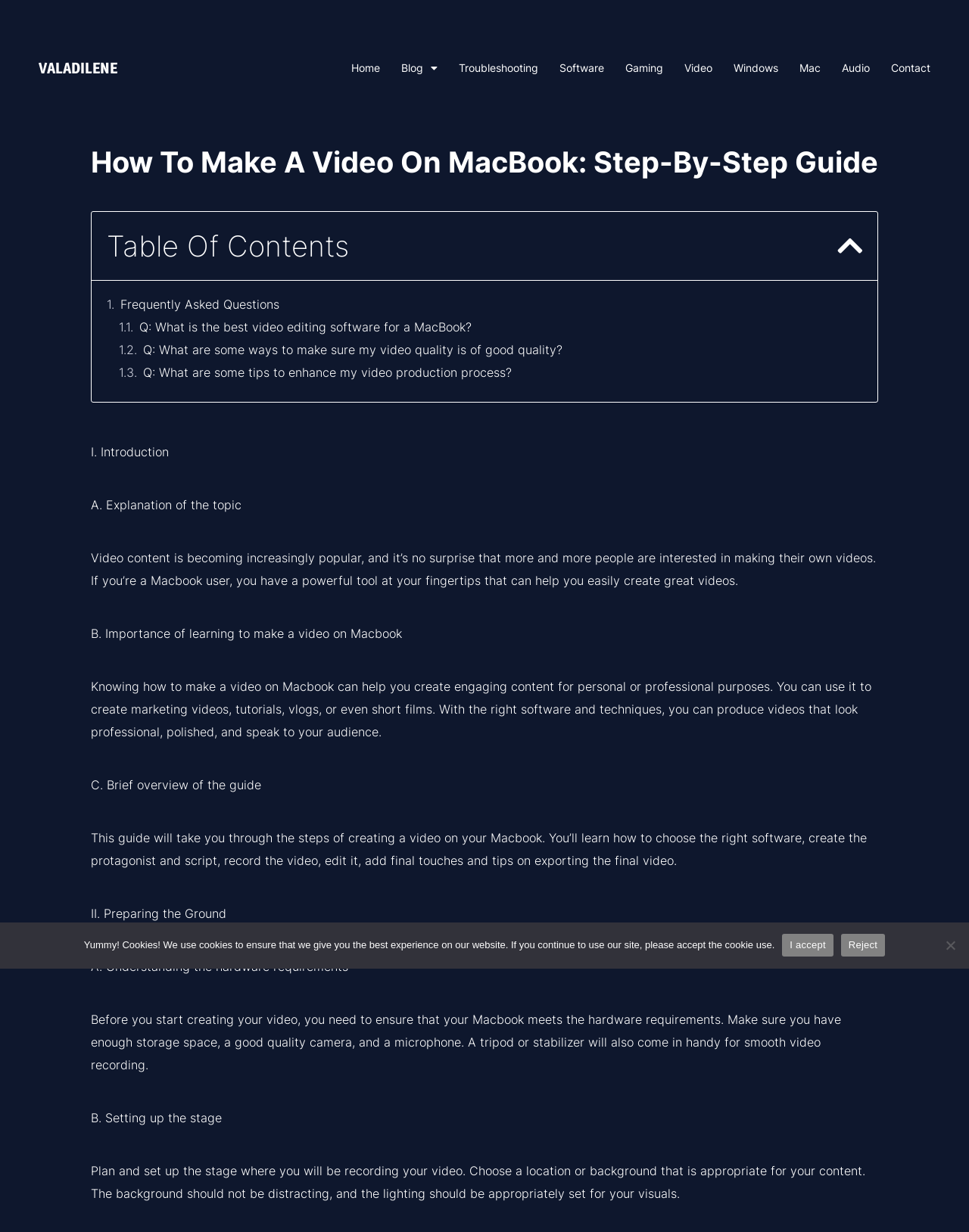What is the main topic of this webpage?
Answer the question in as much detail as possible.

Based on the webpage content, it is clear that the main topic is about creating a video on a MacBook. The heading 'How to Make a Video on MacBook: Step-by-Step Guide' and the subsequent sections providing instructions and explanations support this conclusion.